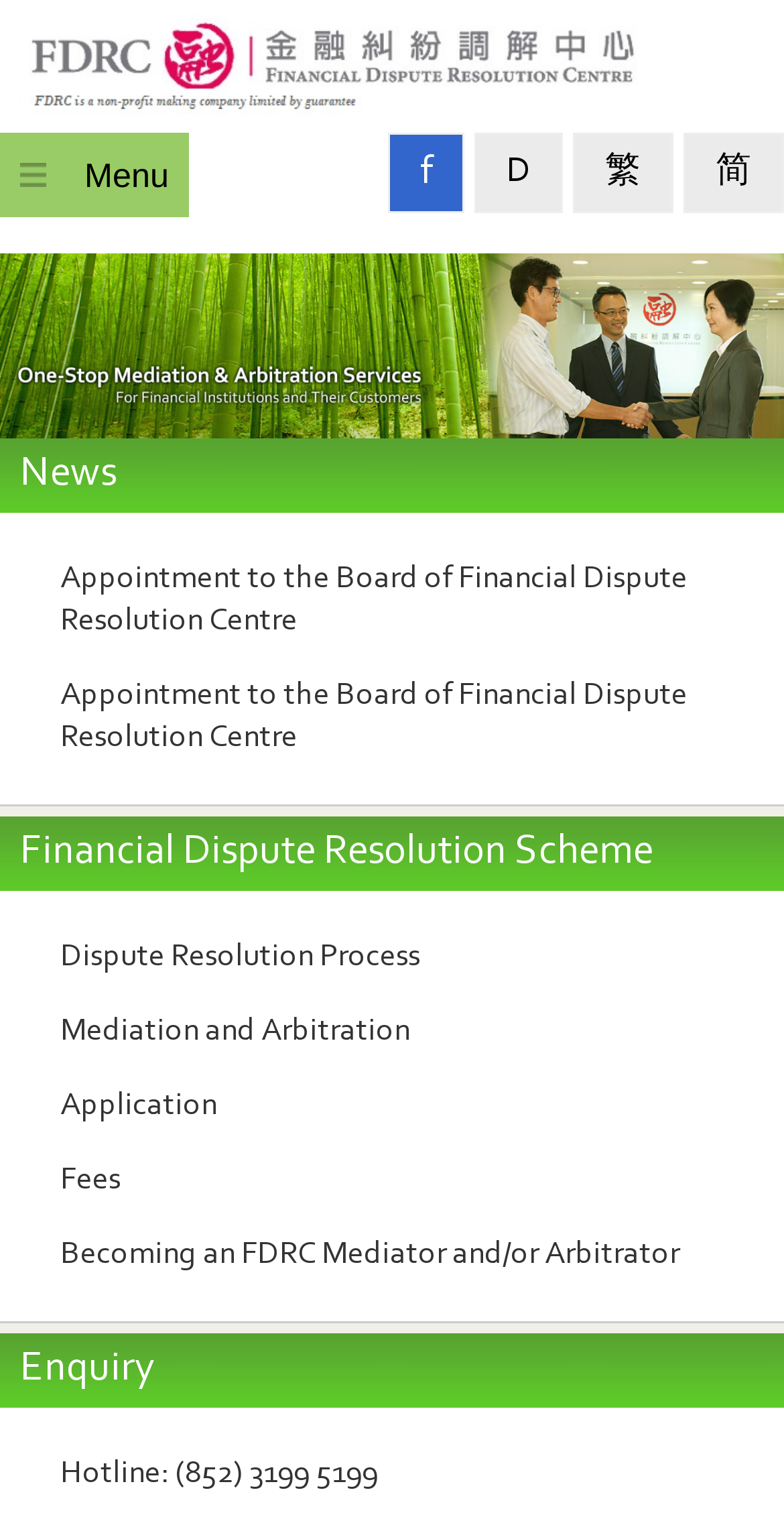Give a one-word or phrase response to the following question: What is the purpose of the 'Enquiry' section?

To contact FDRC